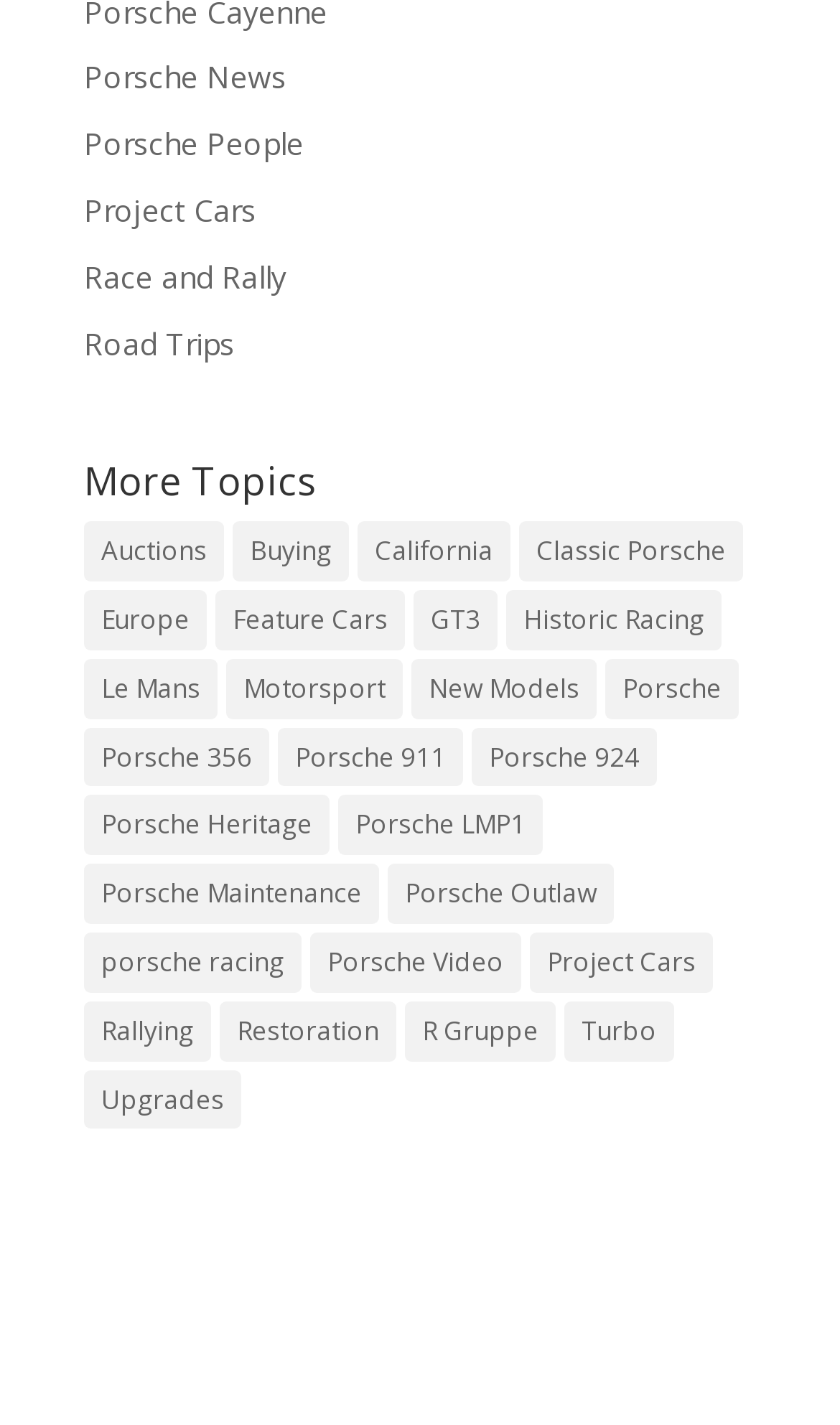Please specify the coordinates of the bounding box for the element that should be clicked to carry out this instruction: "Click on Porsche News". The coordinates must be four float numbers between 0 and 1, formatted as [left, top, right, bottom].

[0.1, 0.04, 0.341, 0.069]